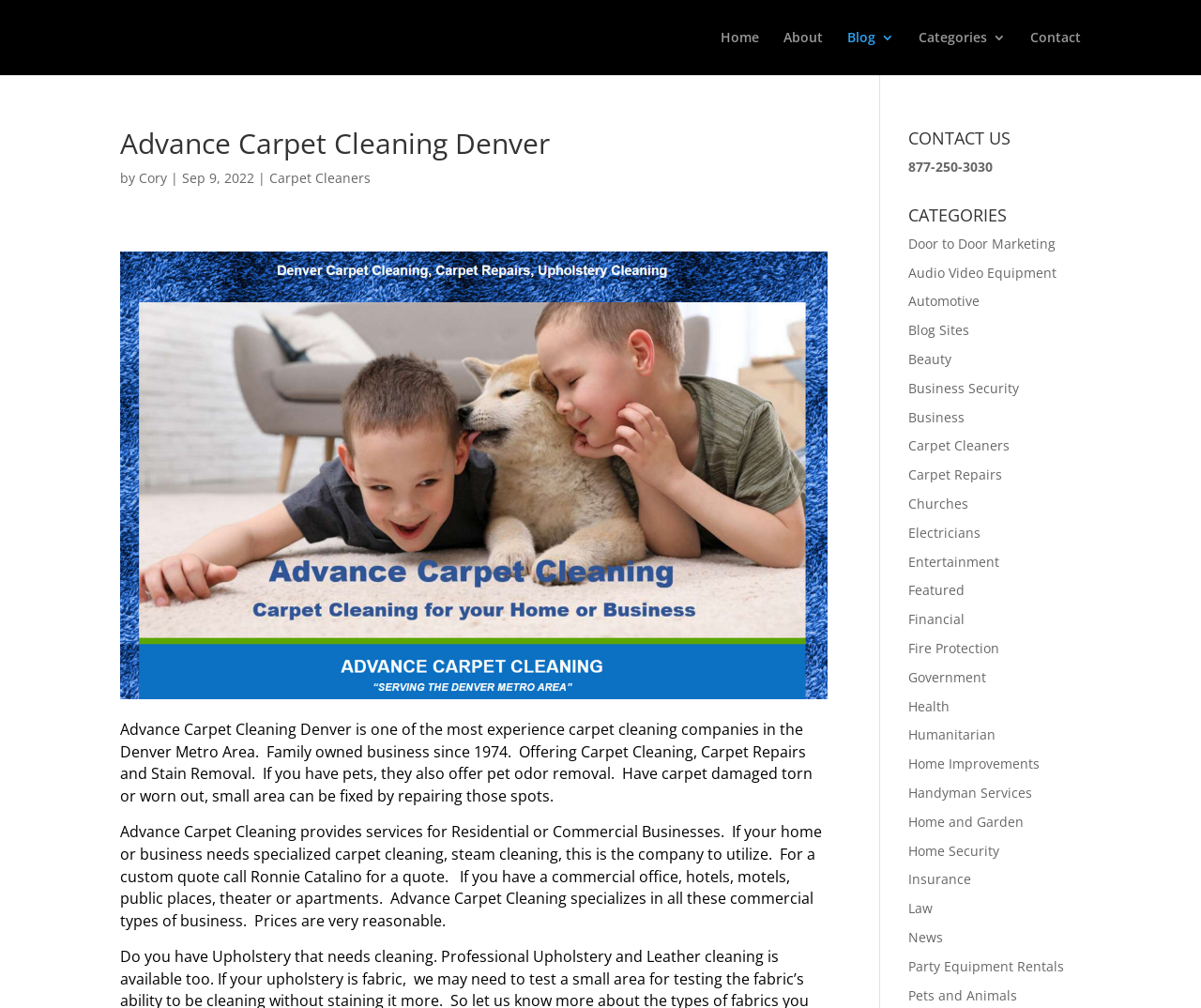Can you identify the bounding box coordinates of the clickable region needed to carry out this instruction: 'Click on the 'Contact' link'? The coordinates should be four float numbers within the range of 0 to 1, stated as [left, top, right, bottom].

[0.858, 0.031, 0.9, 0.074]